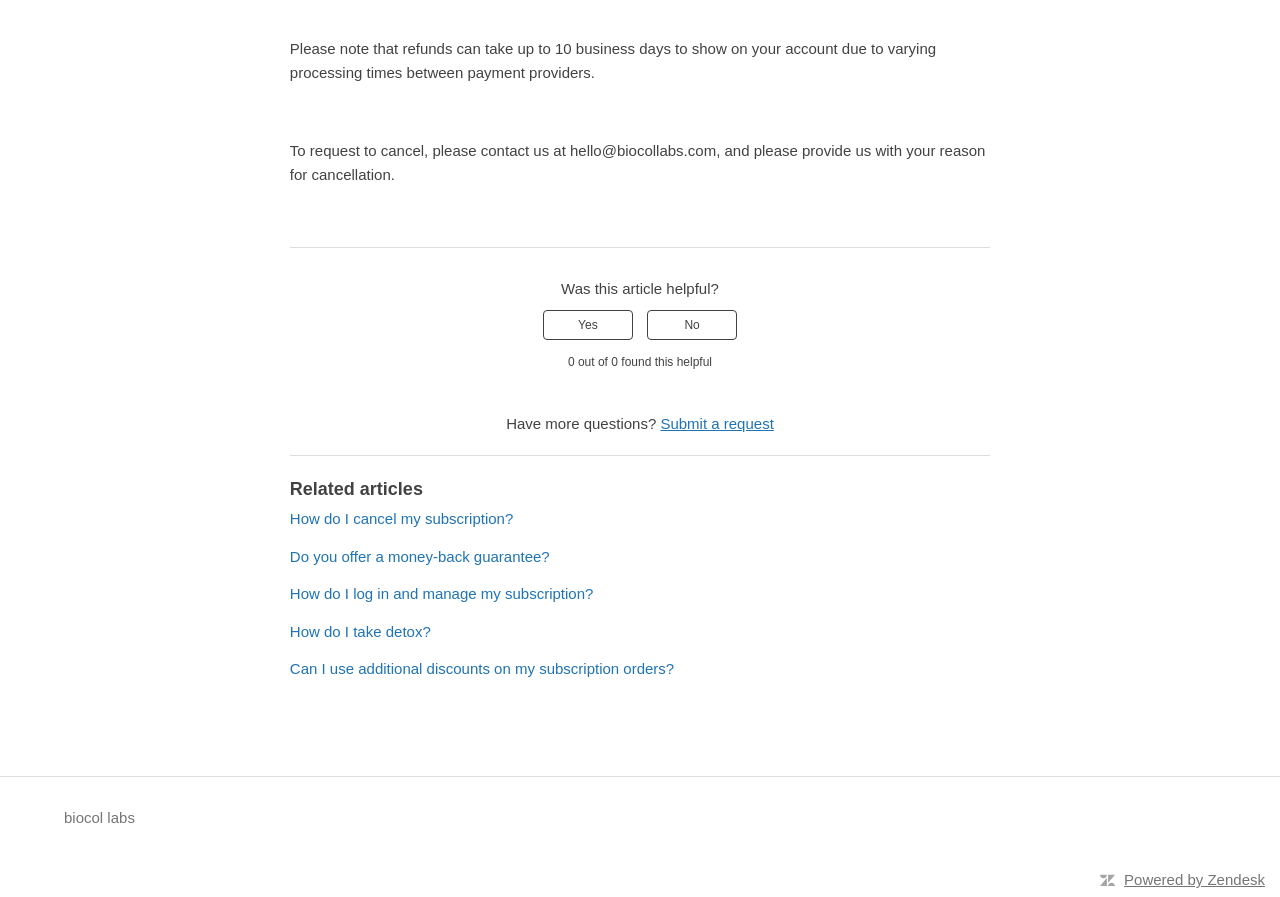Provide the bounding box coordinates, formatted as (top-left x, top-left y, bottom-right x, bottom-right y), with all values being floating point numbers between 0 and 1. Identify the bounding box of the UI element that matches the description: biocol labs

[0.05, 0.899, 0.105, 0.925]